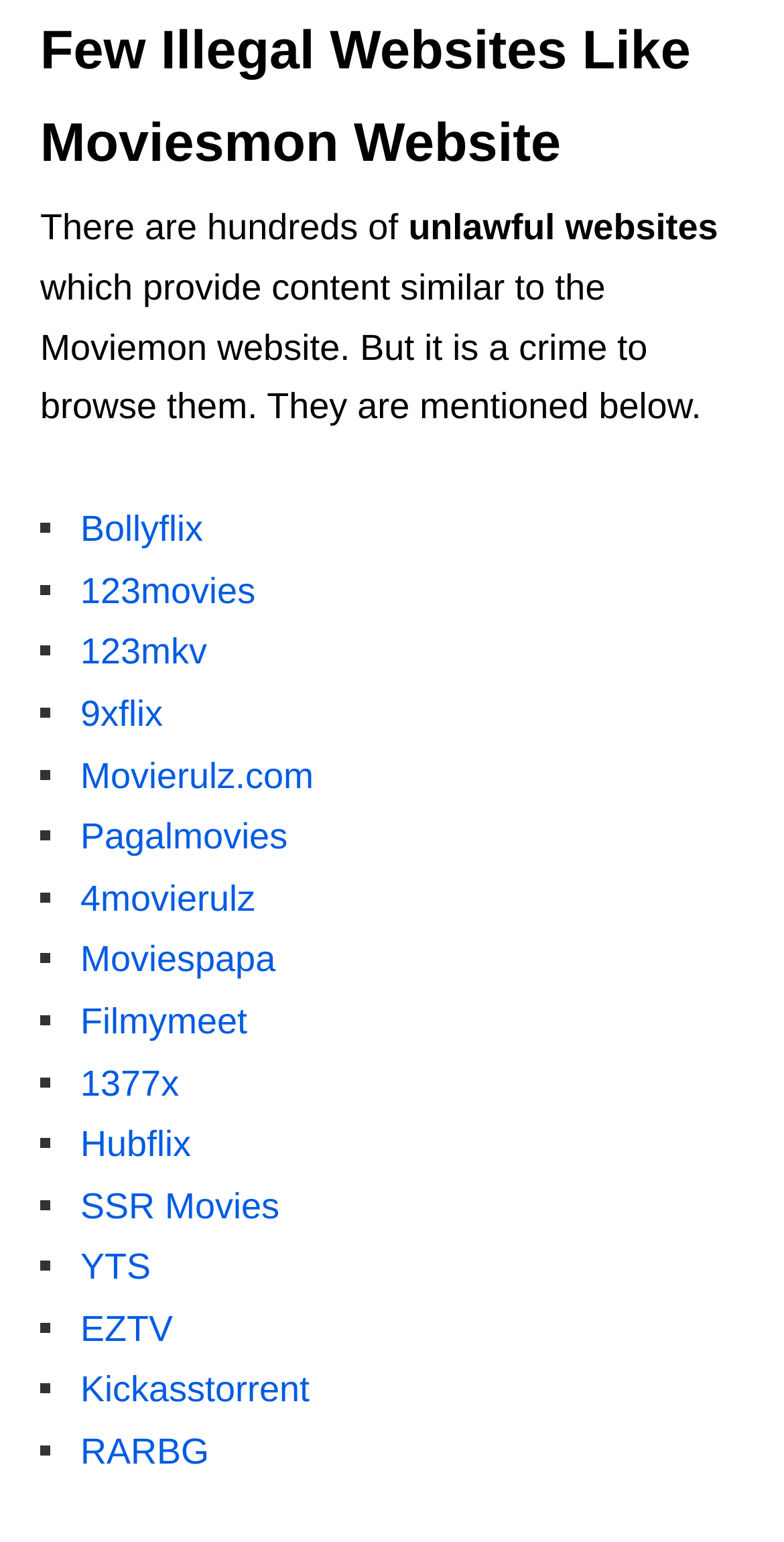Find the bounding box coordinates of the clickable area that will achieve the following instruction: "check out YTS".

[0.103, 0.809, 0.192, 0.835]